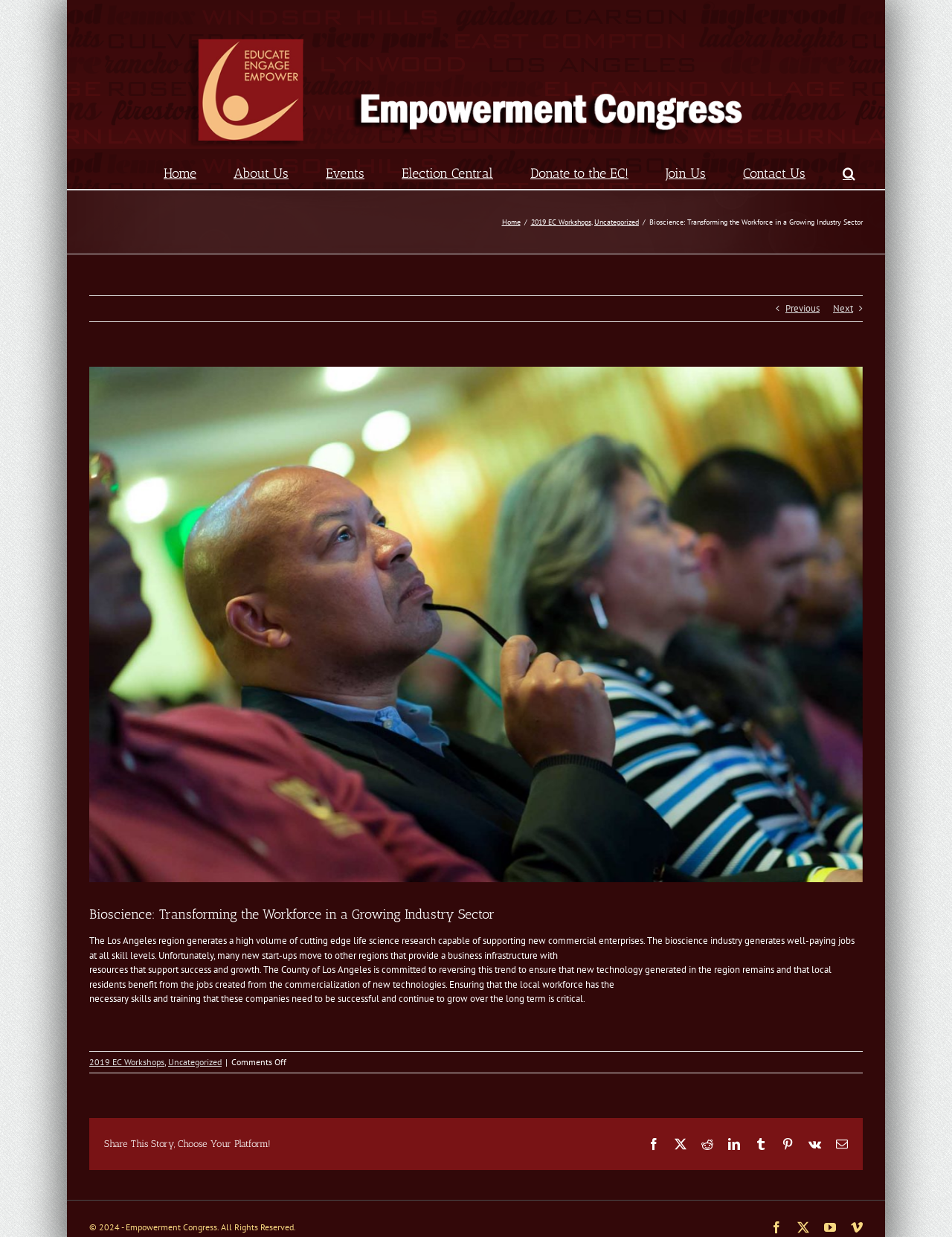Can you determine the bounding box coordinates of the area that needs to be clicked to fulfill the following instruction: "Click the Empowerment Congress Logo"?

[0.102, 0.006, 0.898, 0.129]